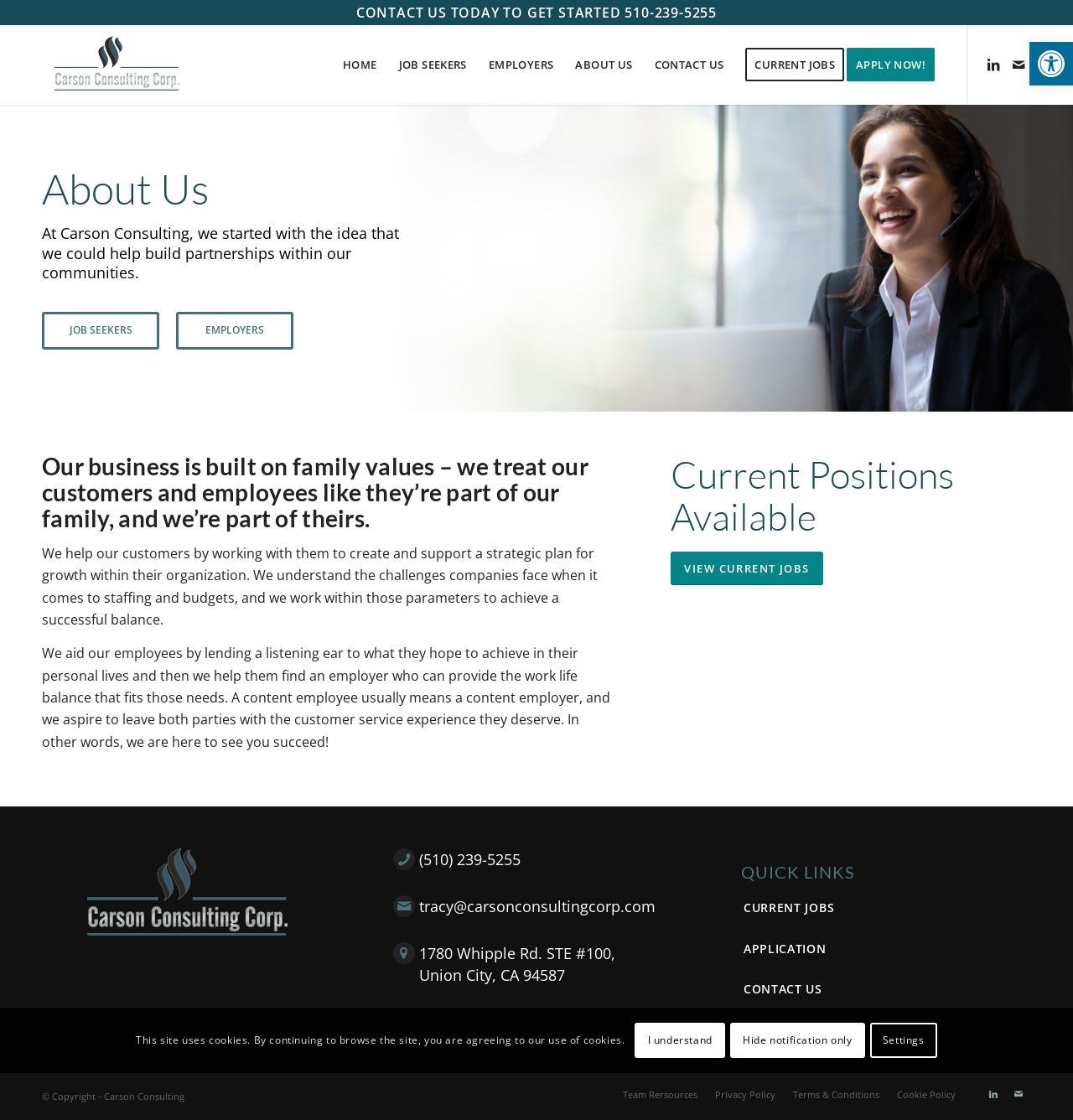Please identify the bounding box coordinates of the element's region that should be clicked to execute the following instruction: "View current jobs". The bounding box coordinates must be four float numbers between 0 and 1, i.e., [left, top, right, bottom].

[0.625, 0.493, 0.767, 0.522]